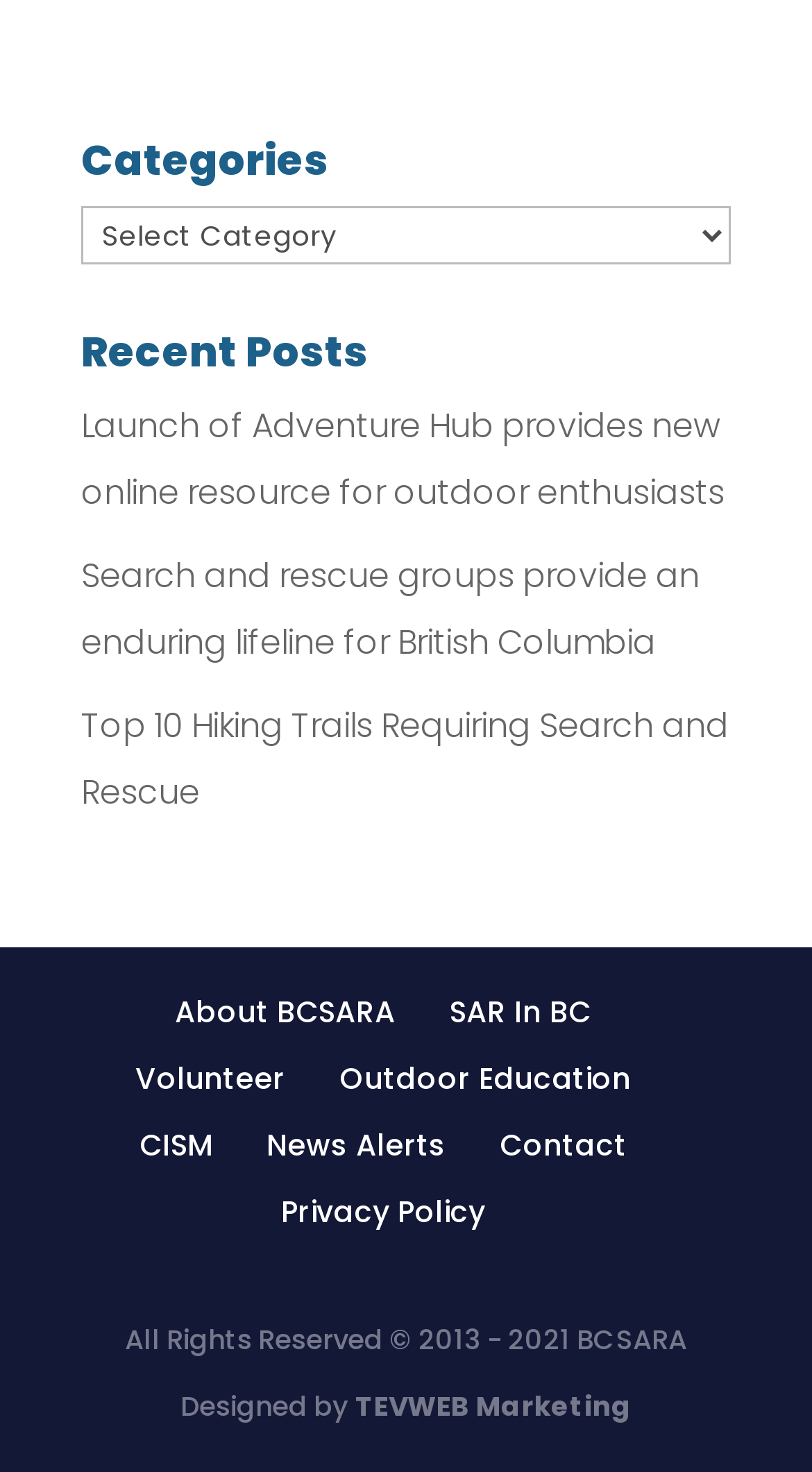How many headings are on the page?
Give a single word or phrase as your answer by examining the image.

2